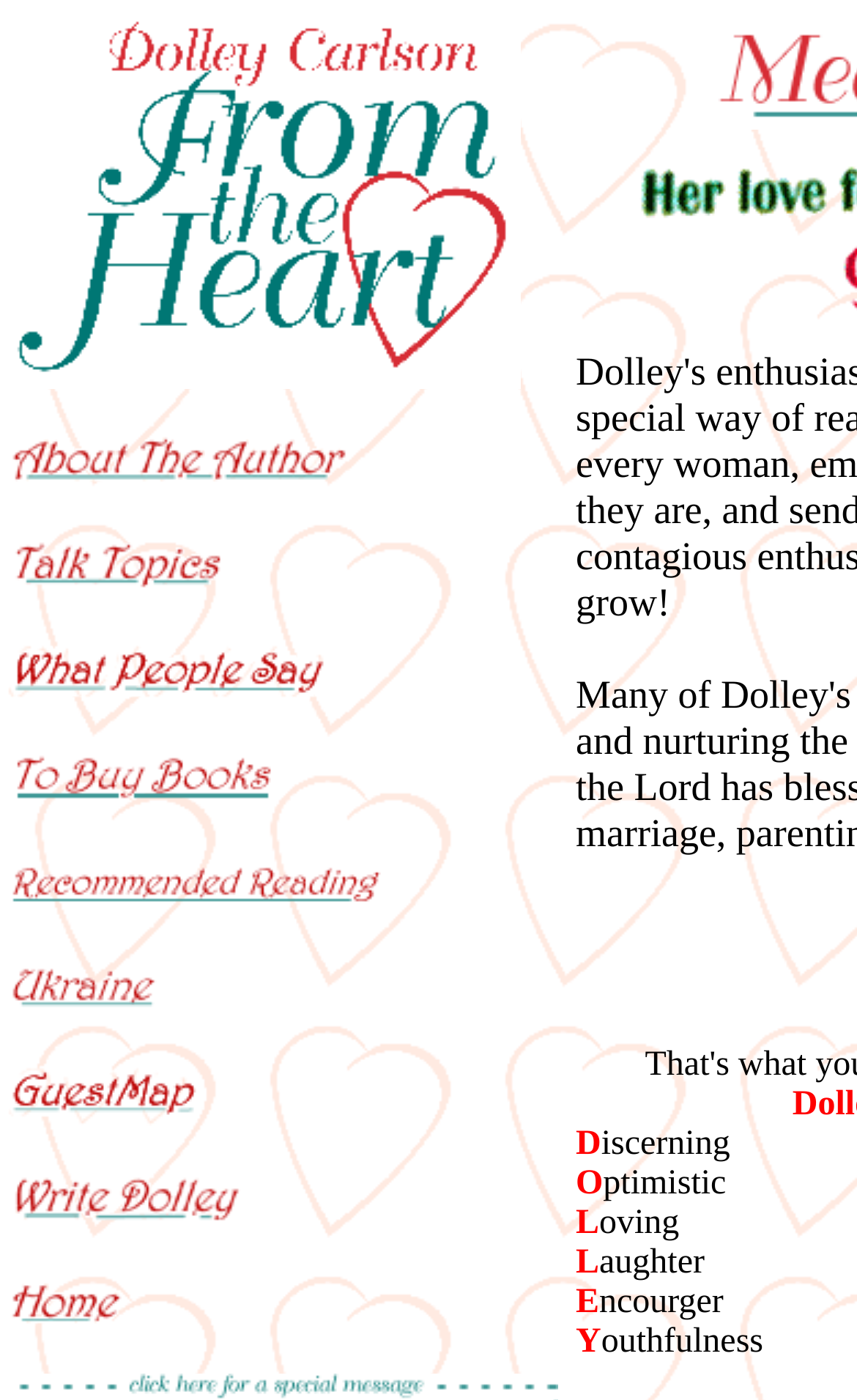Identify the bounding box coordinates for the UI element described as: "name="Image9"". The coordinates should be provided as four floats between 0 and 1: [left, top, right, bottom].

[0.0, 0.484, 0.462, 0.51]